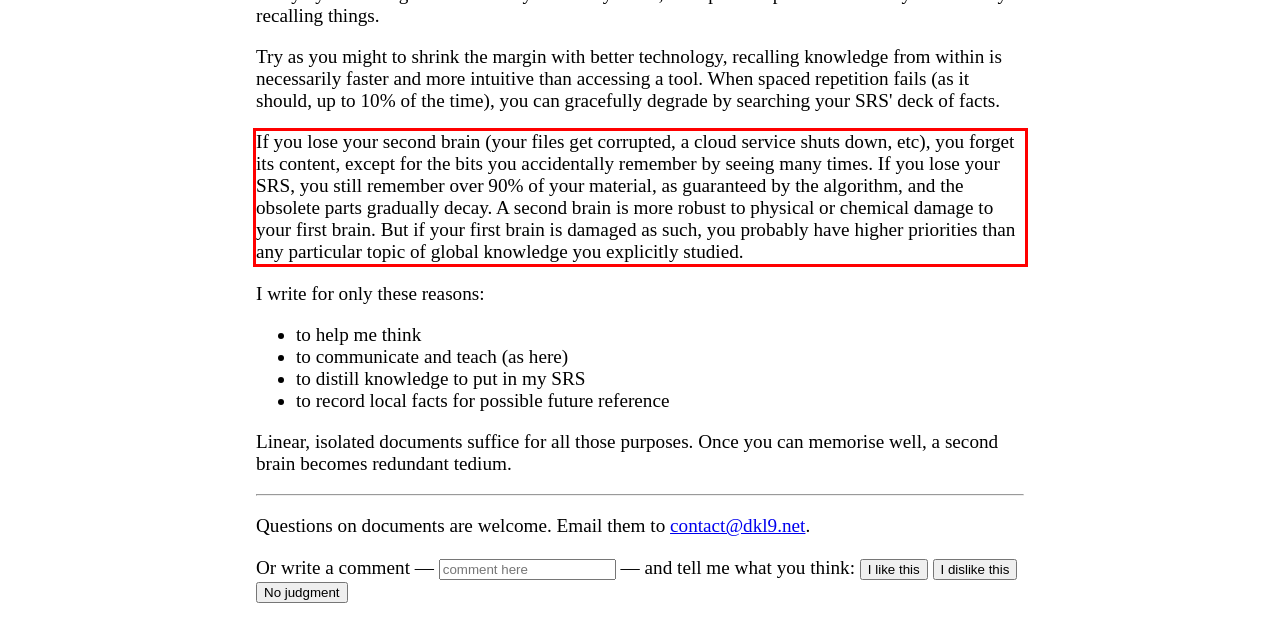Examine the screenshot of the webpage, locate the red bounding box, and perform OCR to extract the text contained within it.

If you lose your second brain (your files get corrupted, a cloud service shuts down, etc), you forget its content, except for the bits you accidentally remember by seeing many times. If you lose your SRS, you still remember over 90% of your material, as guaranteed by the algorithm, and the obsolete parts gradually decay. A second brain is more robust to physical or chemical damage to your first brain. But if your first brain is damaged as such, you probably have higher priorities than any particular topic of global knowledge you explicitly studied.